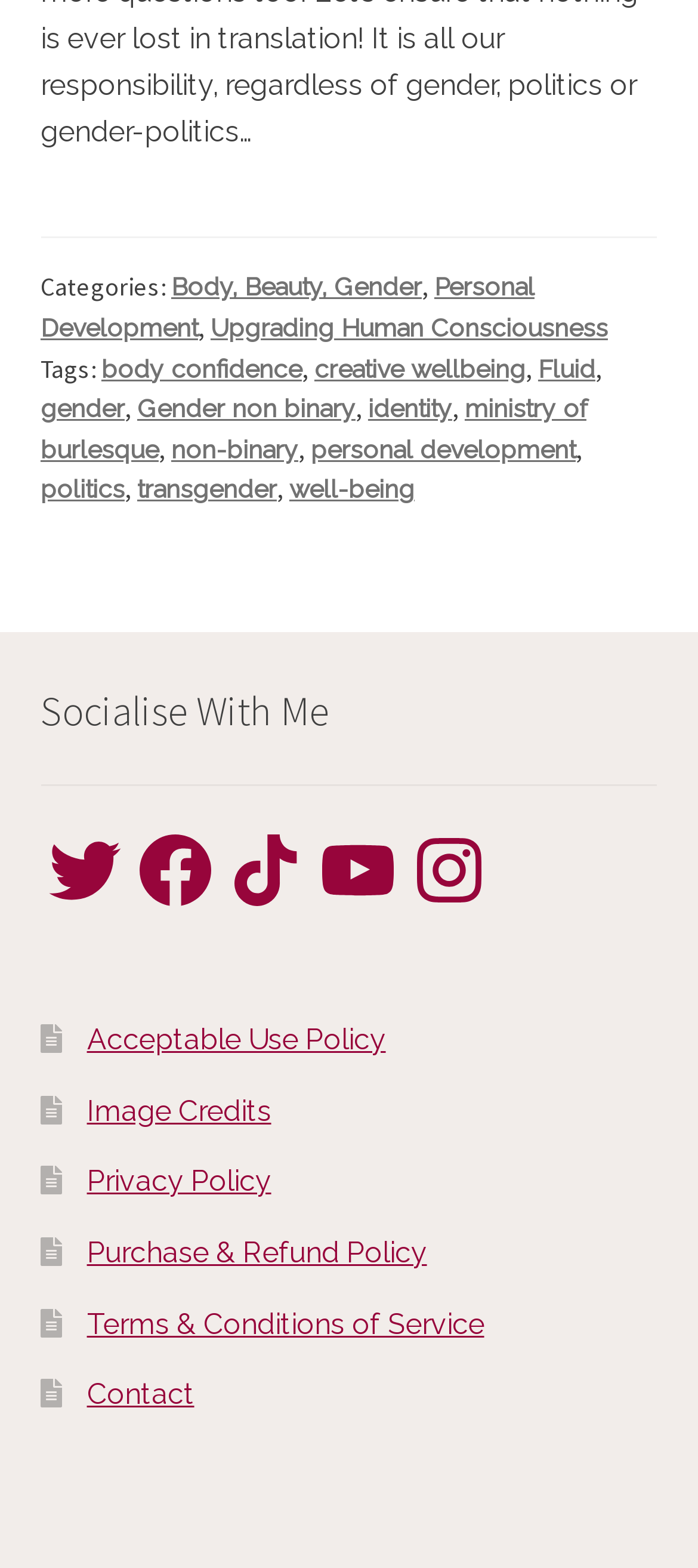Please locate the bounding box coordinates for the element that should be clicked to achieve the following instruction: "Visit Twitter". Ensure the coordinates are given as four float numbers between 0 and 1, i.e., [left, top, right, bottom].

[0.058, 0.527, 0.181, 0.582]